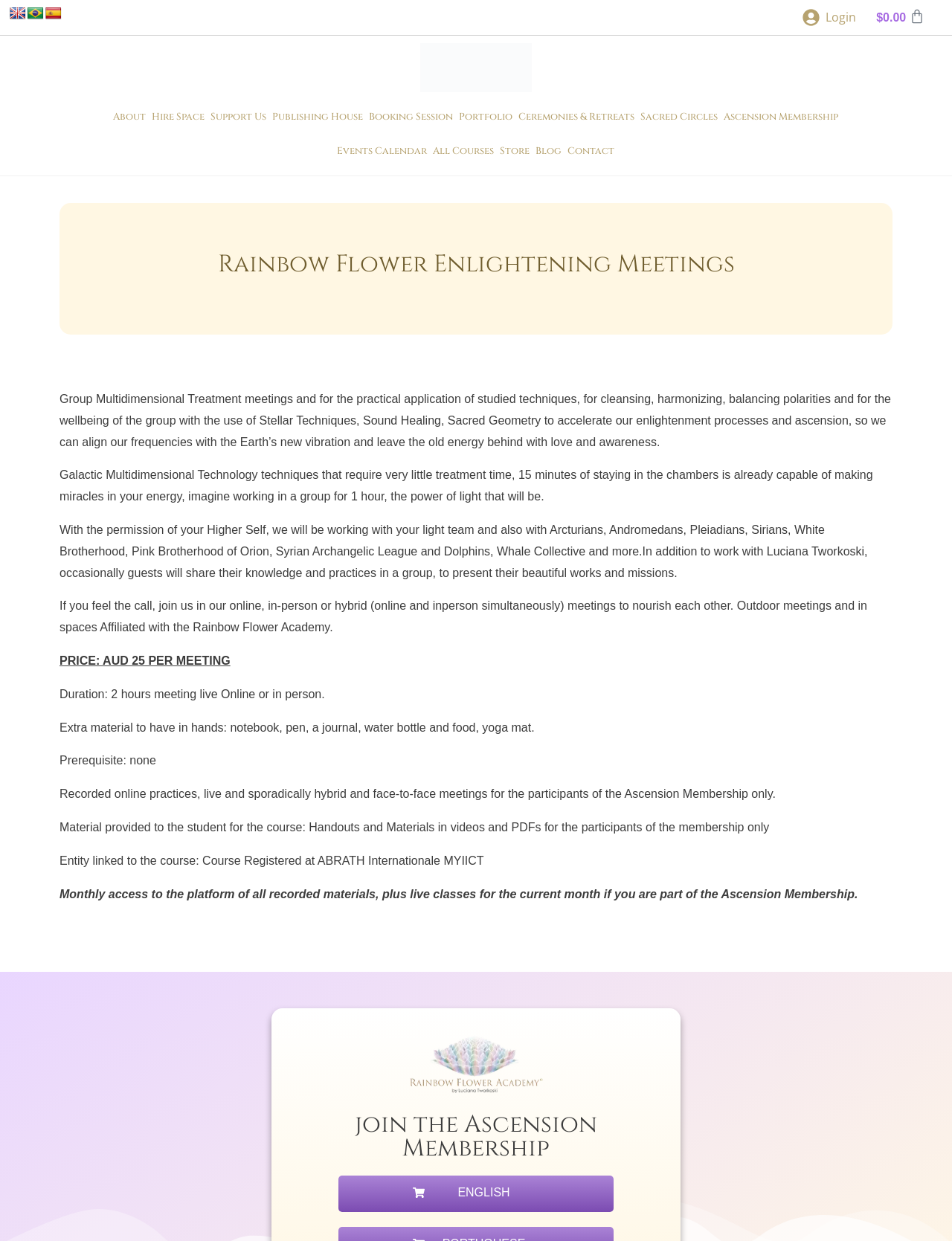Please identify the bounding box coordinates of where to click in order to follow the instruction: "Switch to English language".

[0.01, 0.005, 0.027, 0.017]